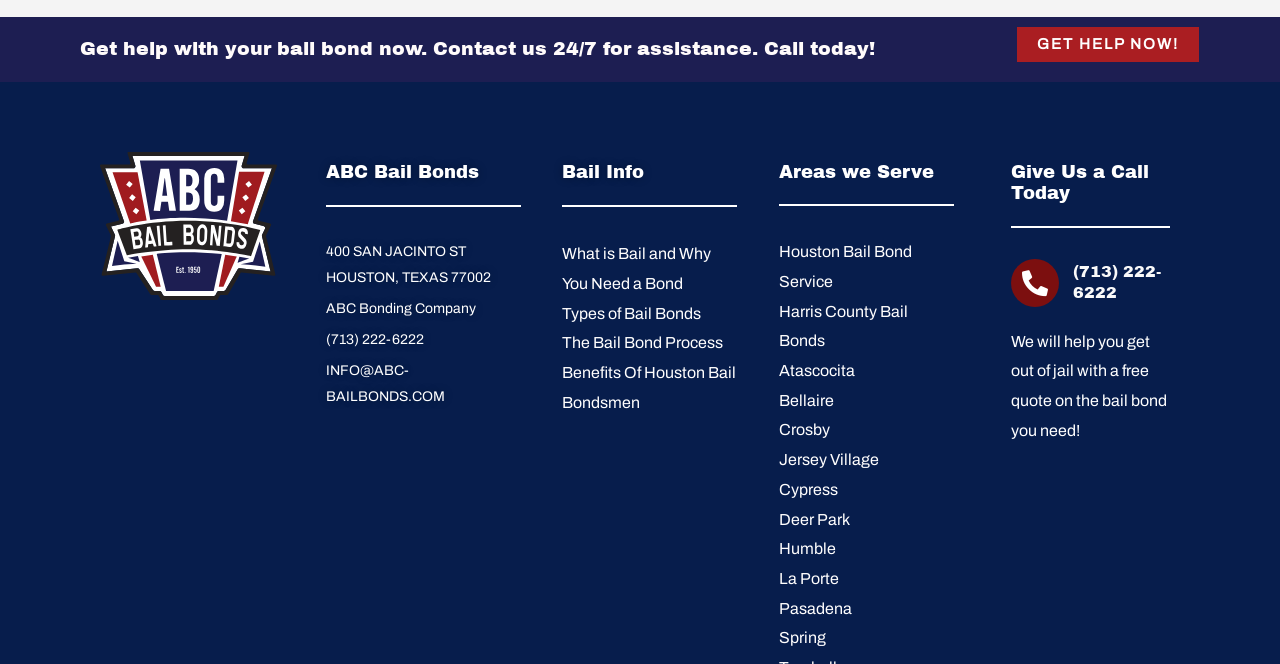Identify the bounding box coordinates of the region that should be clicked to execute the following instruction: "Learn about the bail bond process".

[0.439, 0.494, 0.577, 0.539]